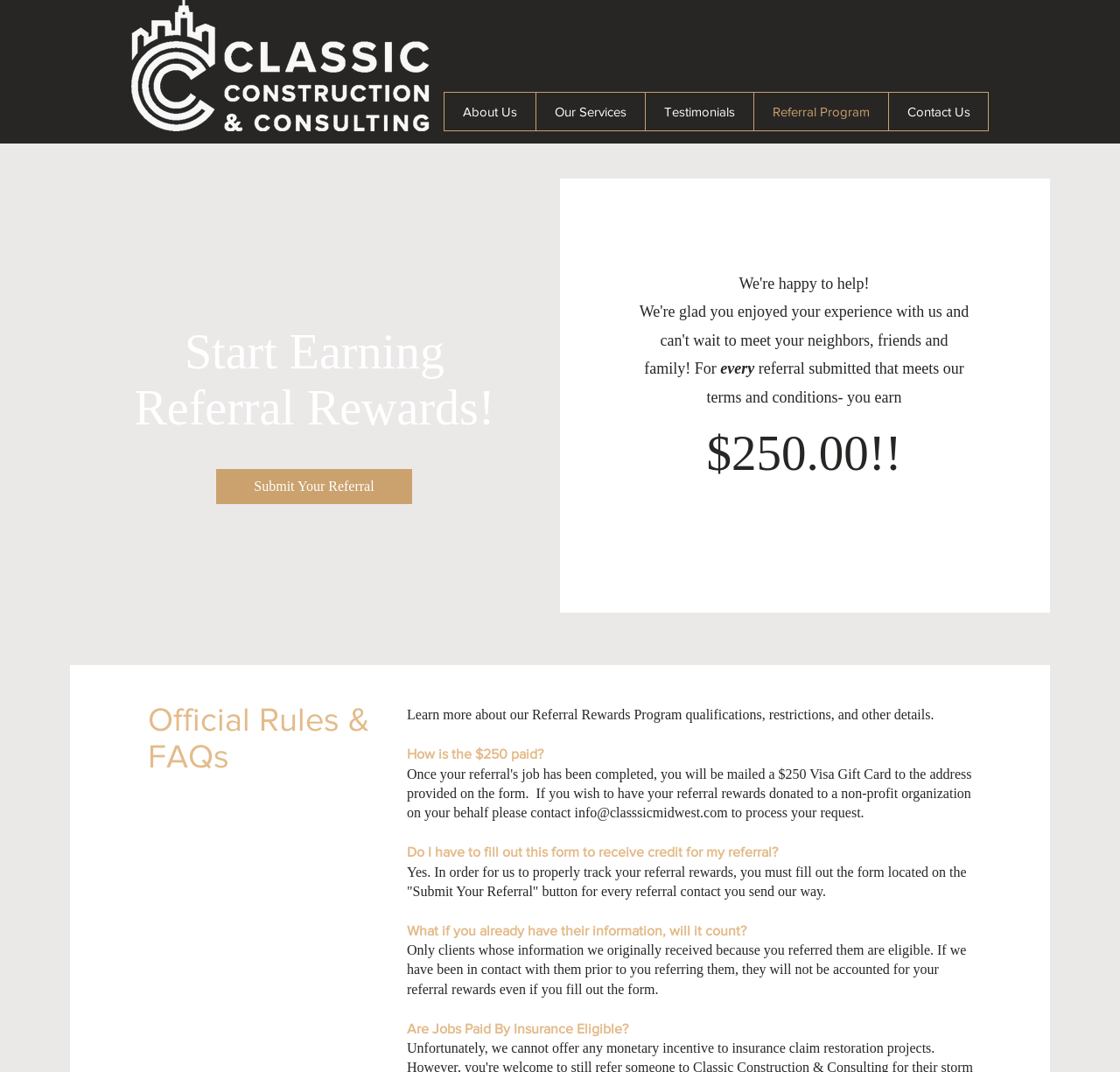Write an extensive caption that covers every aspect of the webpage.

The webpage is about the Referral Rewards Program of Classic Construction & Consulting. At the top, there is a navigation menu with links to "About Us", "Our Services", "Testimonials", "Referral Program", and "Contact Us". Next to the navigation menu, there is a logo of Classic Construction & Consulting.

Below the navigation menu, there is a heading that reads "Start Earning Referral Rewards!" with a call-to-action link "Submit Your Referral" below it. The webpage explains that for every referral submitted that meets the terms and conditions, the user earns $250.00.

Further down, there are three sections with headings: "Official Rules & FAQs", "How is the $250 paid?", and "Do I have to fill out this form to receive credit for my referral?". Each section has a brief description or answer to the question. There is also a link to an email address "info@classsicmidwest.com" to process requests.

Additionally, there are two more sections with headings: "What if you already have their information, will it count?" and "Are Jobs Paid By Insurance Eligible?". These sections provide more information about the referral rewards program.

Overall, the webpage provides details about the Referral Rewards Program, its qualifications, restrictions, and other details, as well as answers to frequently asked questions.